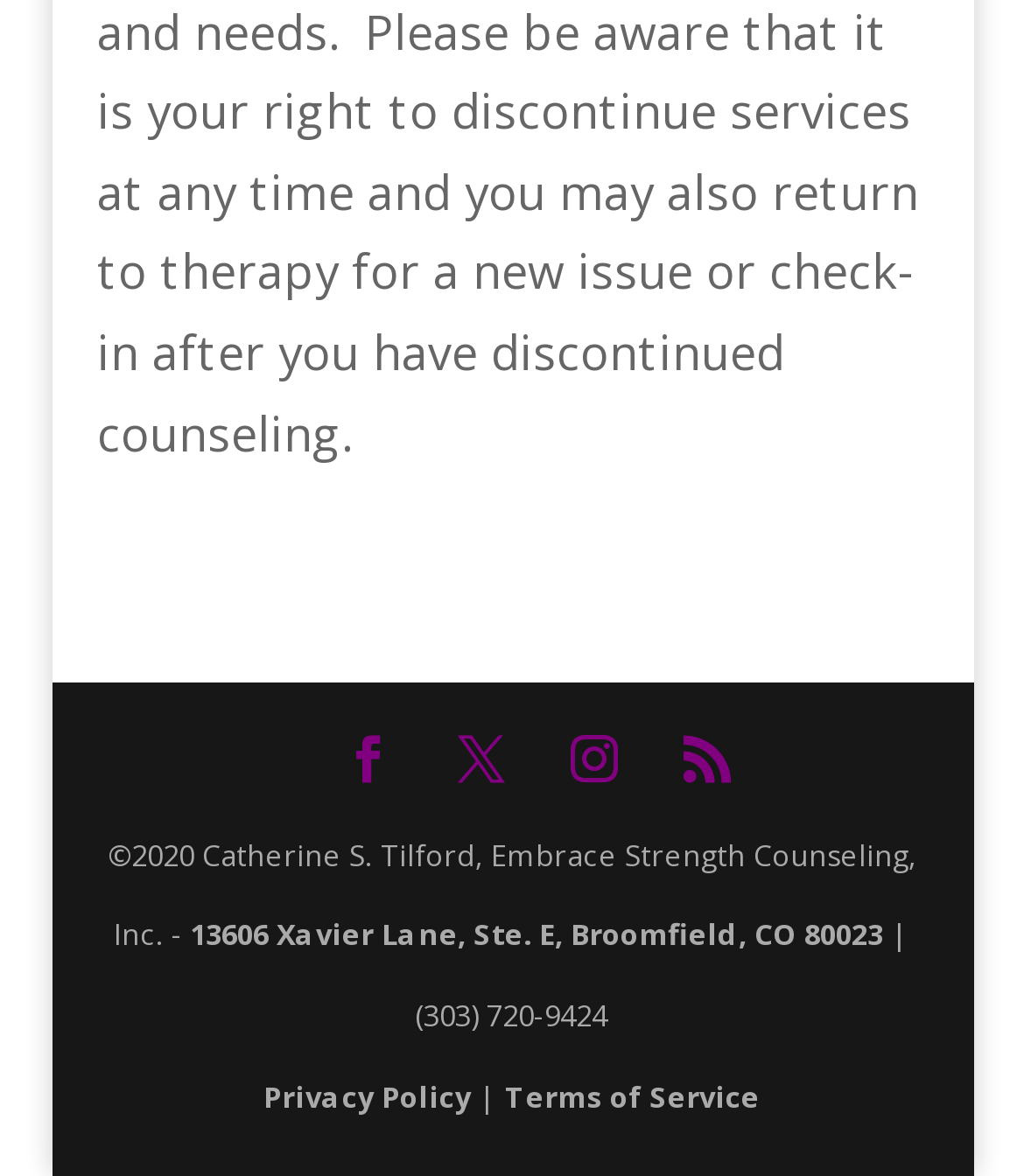Please analyze the image and give a detailed answer to the question:
What is the address of the company?

The address of the company can be found in the footer section of the webpage, where it is written as a link '13606 Xavier Lane, Ste. E, Broomfield, CO 80023'.